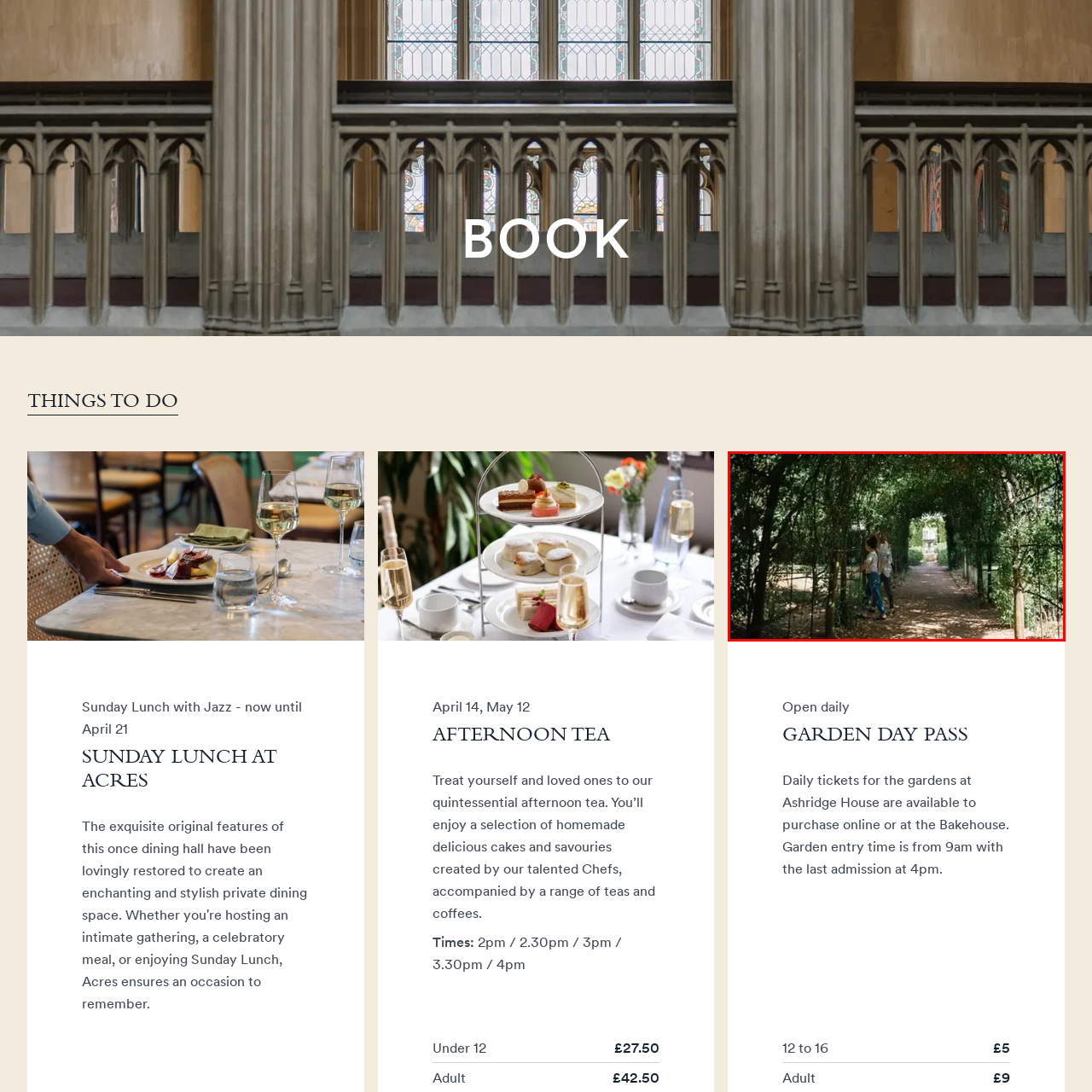Focus your attention on the picture enclosed within the red border and formulate a detailed answer to the question below, using the image as your primary reference: 
What is the ideal use of this setting?

The caption describes the scene as an ideal setting for leisurely walks or quiet reflection, suggesting that the serene and tranquil atmosphere of the garden makes it perfect for these activities.